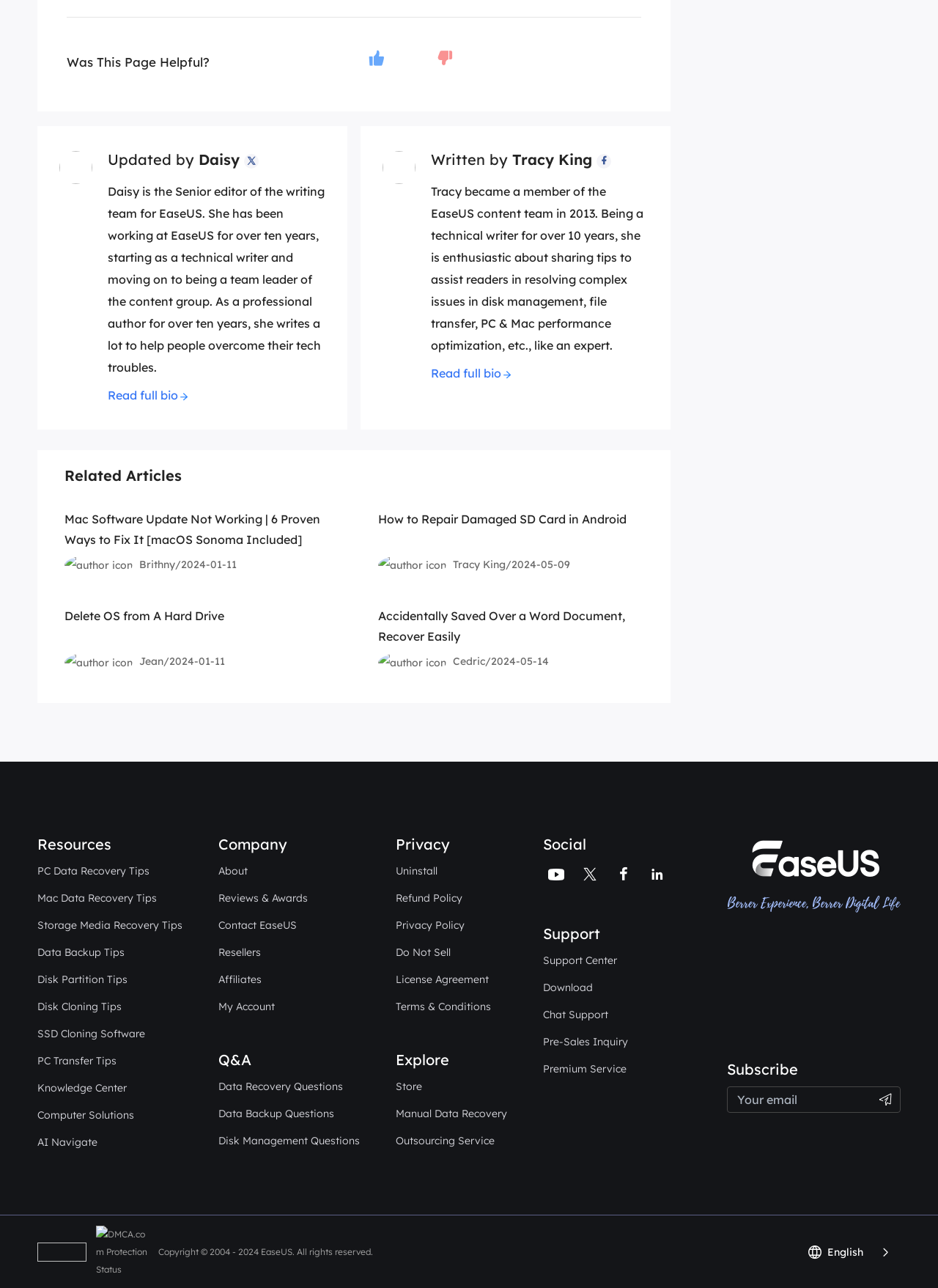Given the element description "title="DMCA.com Protection Status"" in the screenshot, predict the bounding box coordinates of that UI element.

[0.103, 0.967, 0.165, 0.975]